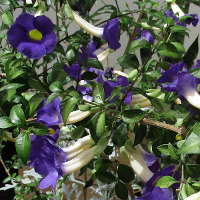What type of climates does Thunbergia erecta thrive in?
Use the image to answer the question with a single word or phrase.

Warm climates